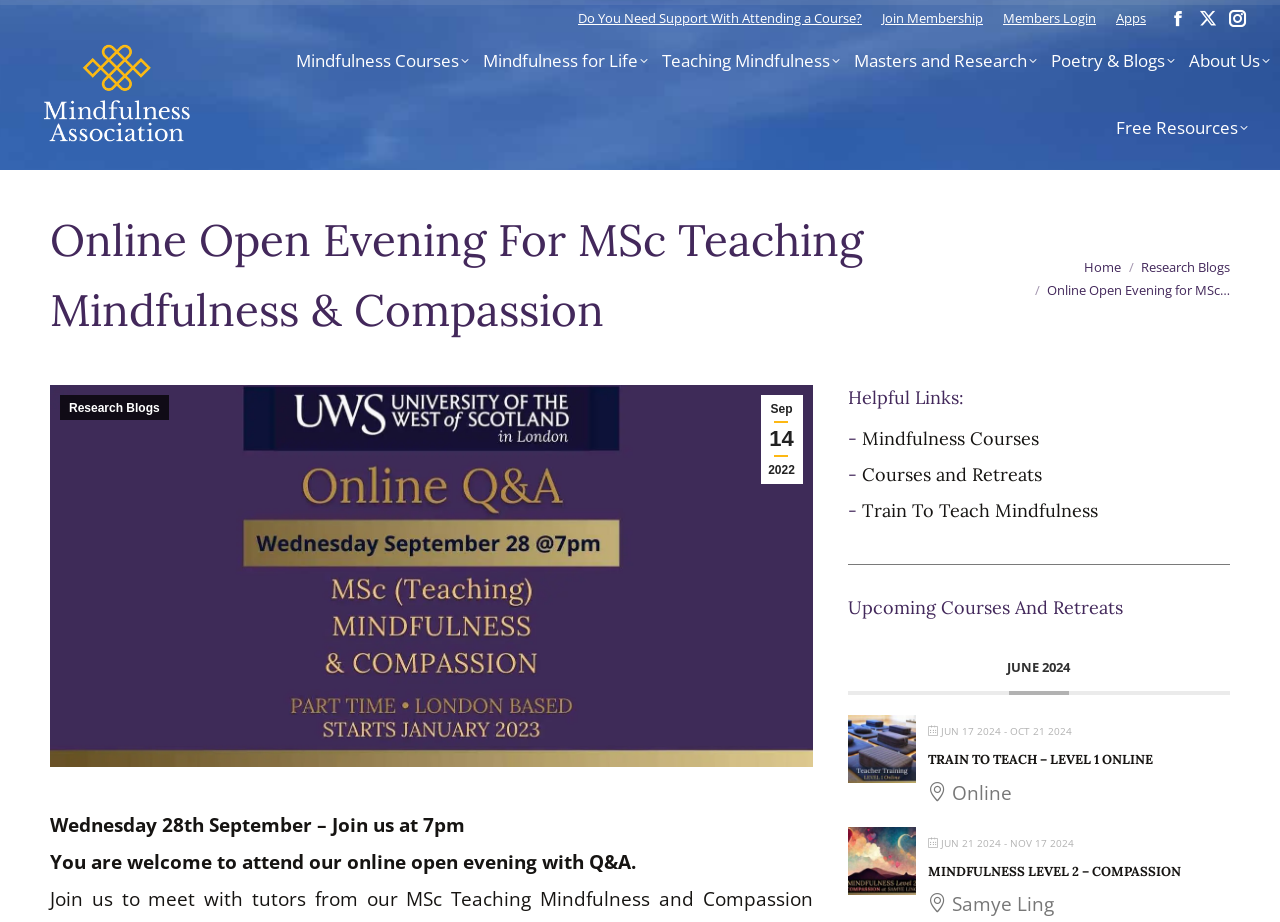Find the bounding box coordinates of the element I should click to carry out the following instruction: "Explore 'Mindfulness Level 2 – Compassion'".

[0.662, 0.949, 0.715, 0.977]